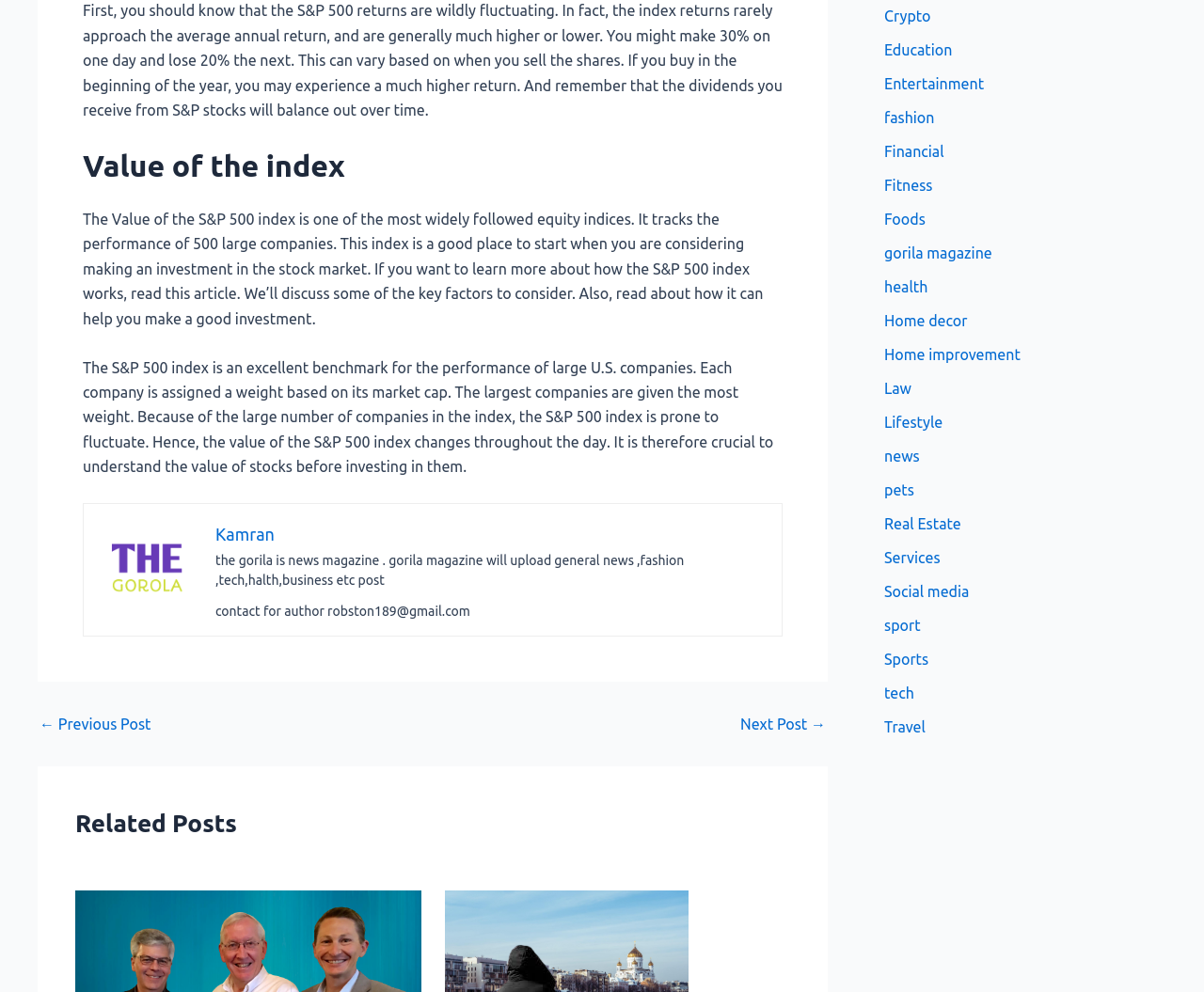Who is the author of the article?
Refer to the image and provide a thorough answer to the question.

The webpage does not explicitly mention the author of the article. Although there is a link 'Kamran' and an email address 'robston189@gmail.com' mentioned, it is not clear if they are the authors of the article.